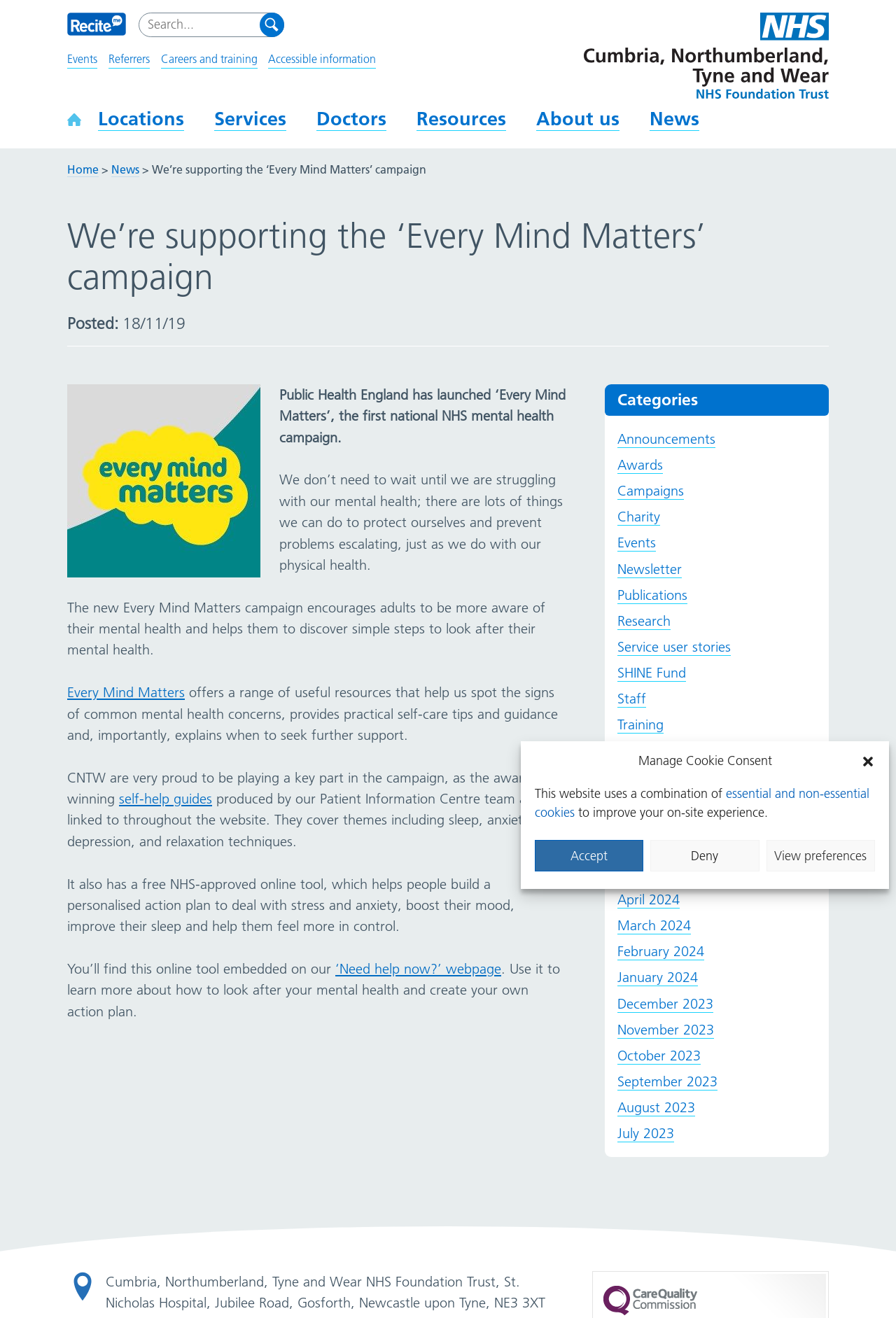Predict the bounding box coordinates of the UI element that matches this description: "< Prev". The coordinates should be in the format [left, top, right, bottom] with each value between 0 and 1.

None